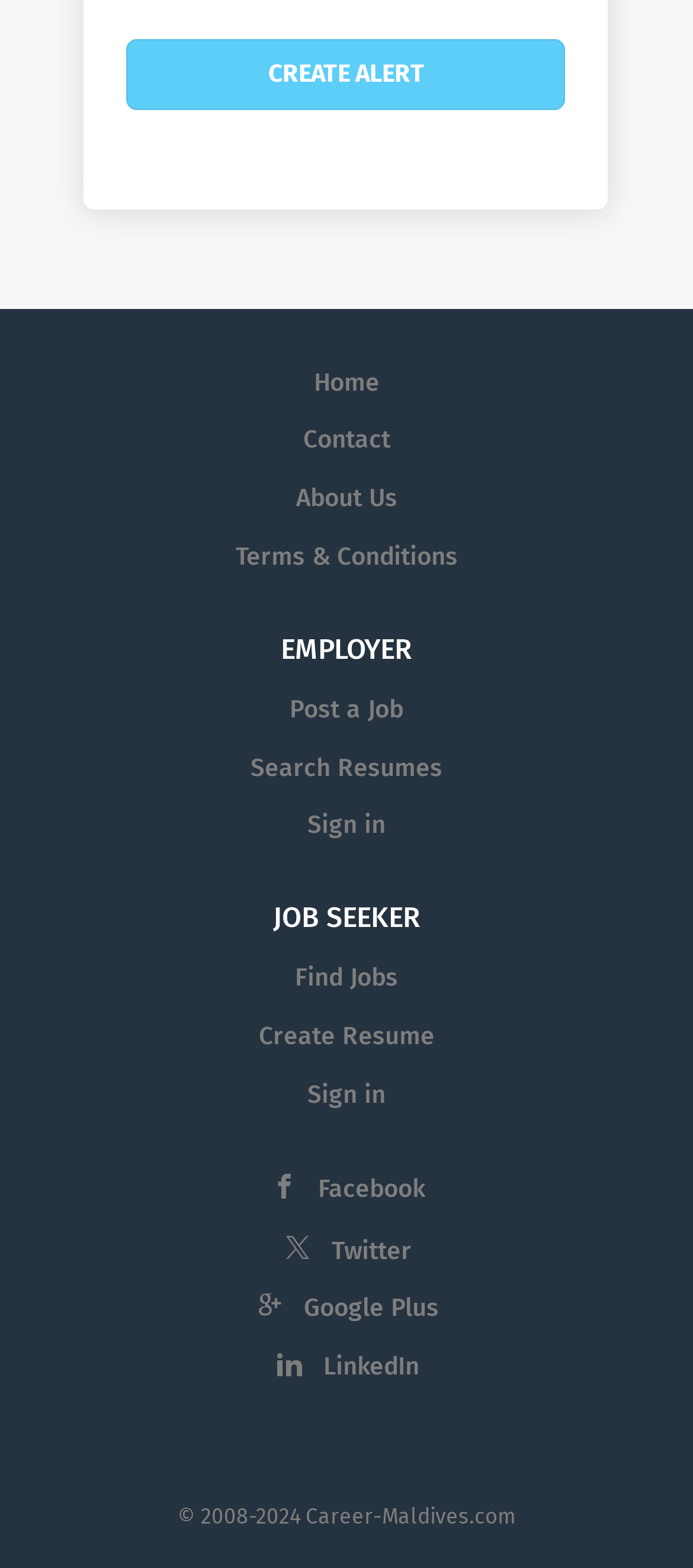Answer the following query with a single word or phrase:
How many social media links are there?

4